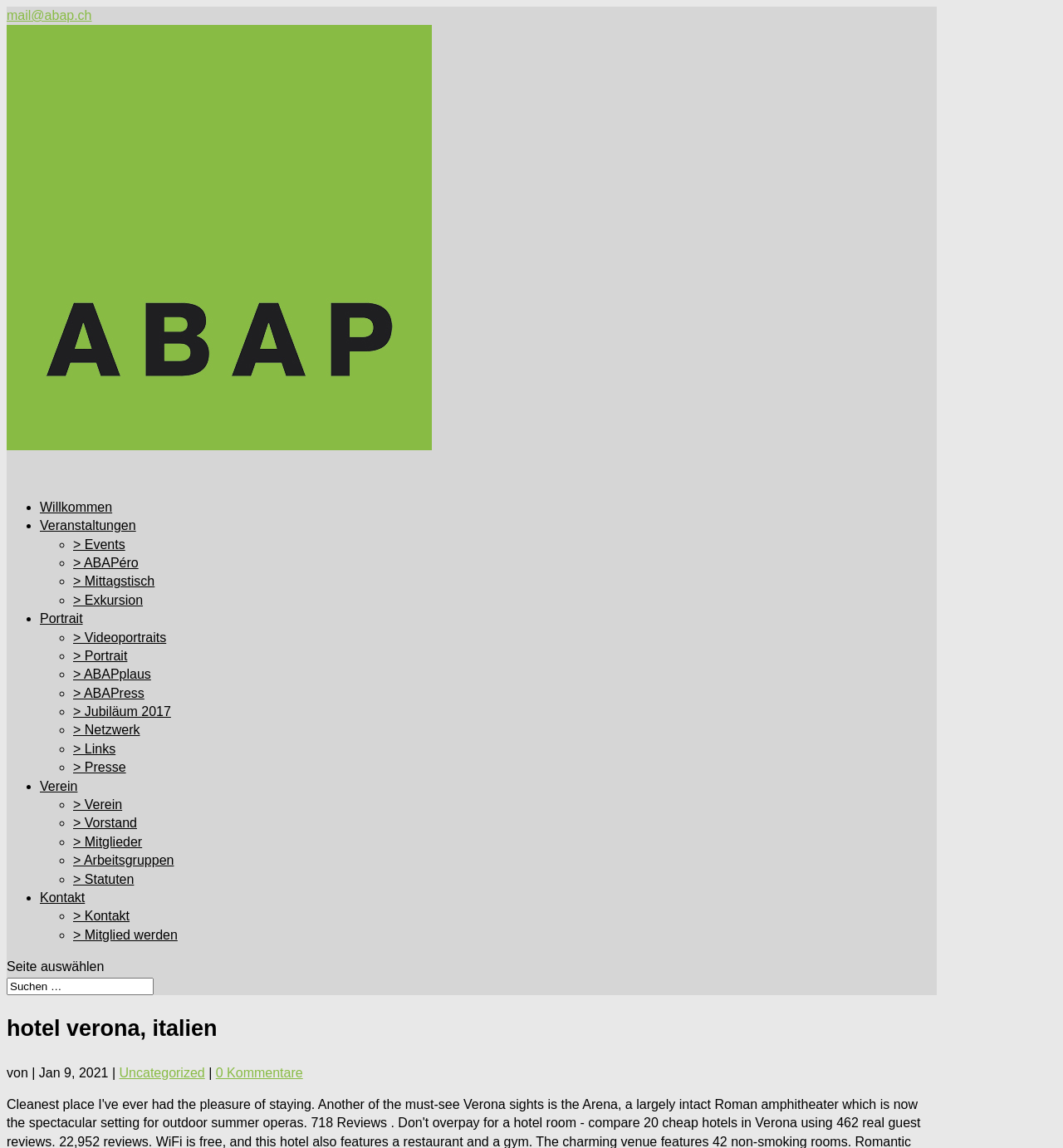Respond to the following question using a concise word or phrase: 
Is there a search box on the webpage?

Yes